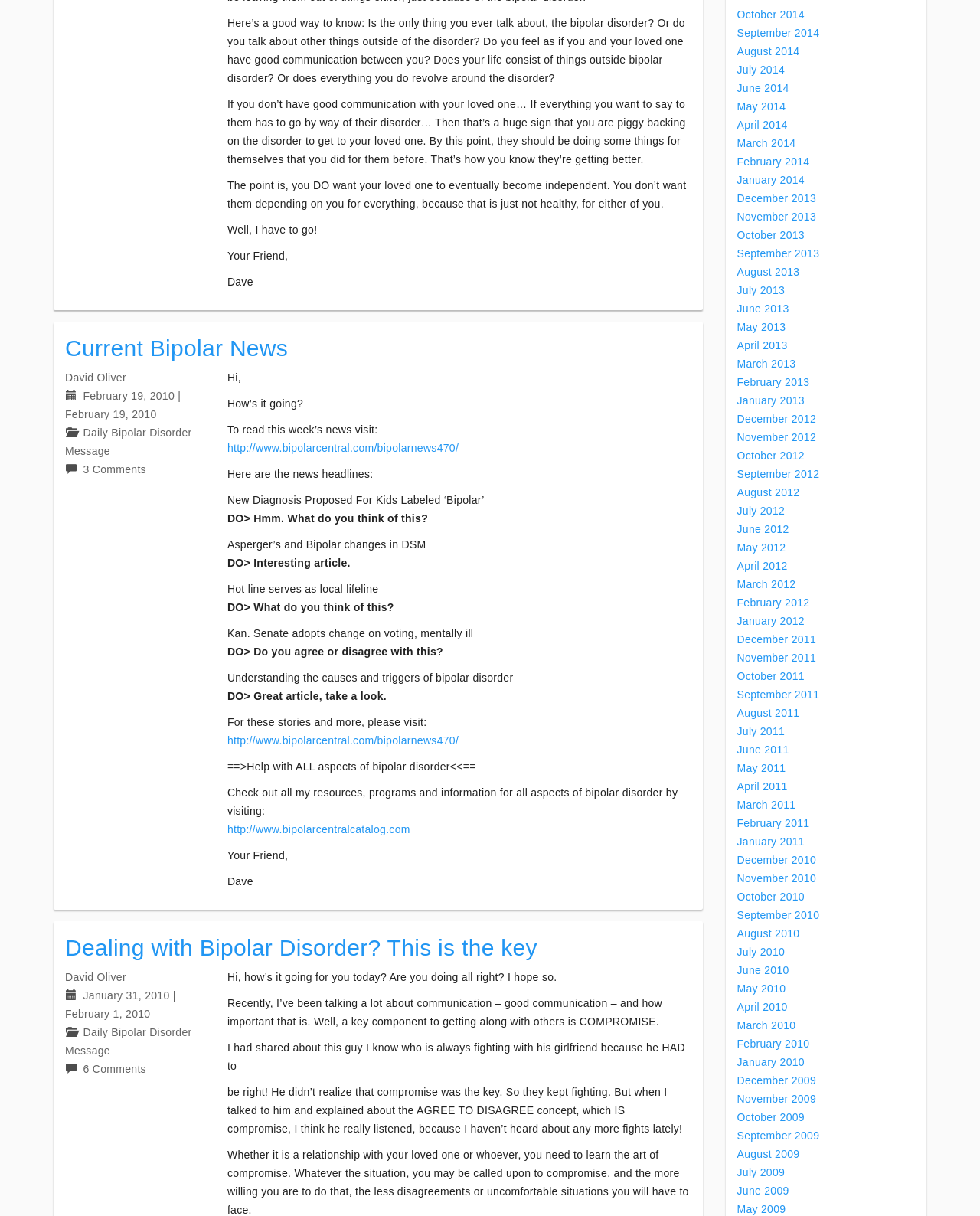Identify the coordinates of the bounding box for the element described below: "http://www.bipolarcentral.com/bipolarnews470/". Return the coordinates as four float numbers between 0 and 1: [left, top, right, bottom].

[0.232, 0.604, 0.468, 0.614]